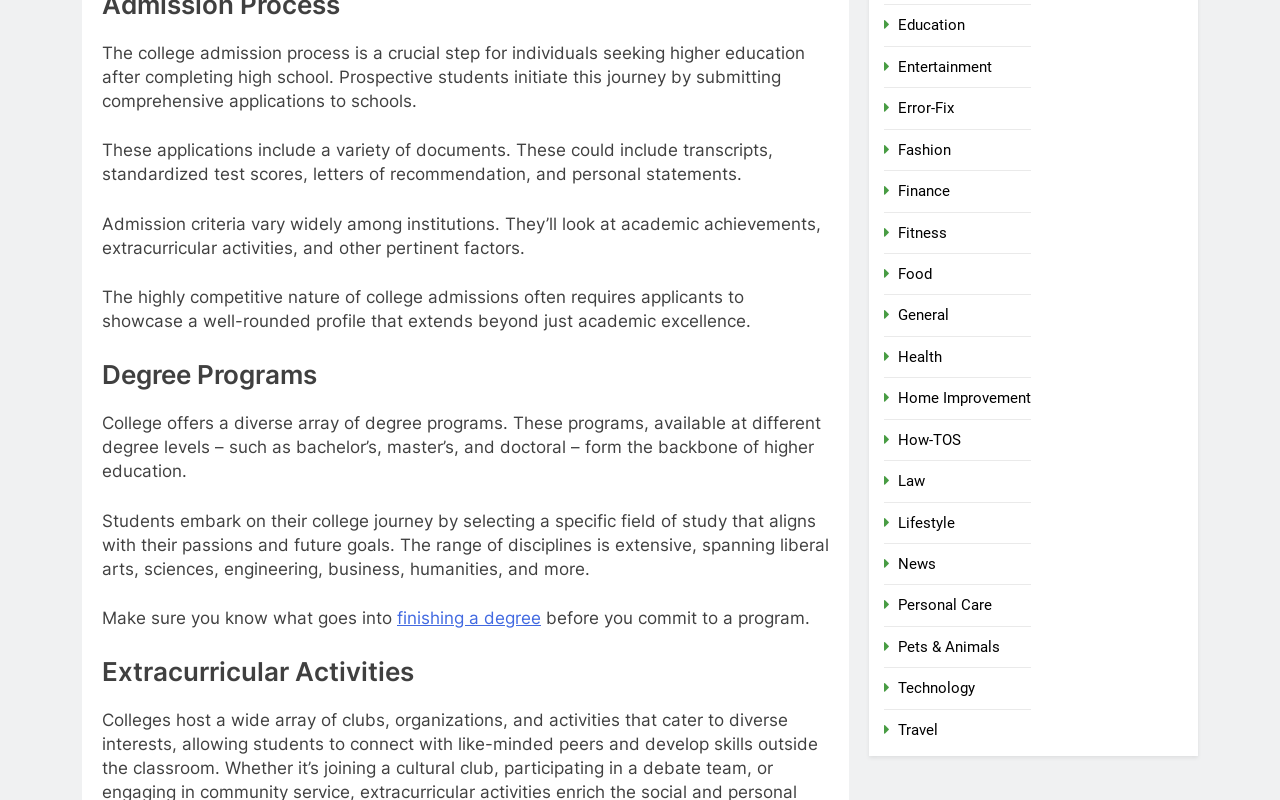How many links are provided under the 'Education' category?
Examine the image and give a concise answer in one word or a short phrase.

One